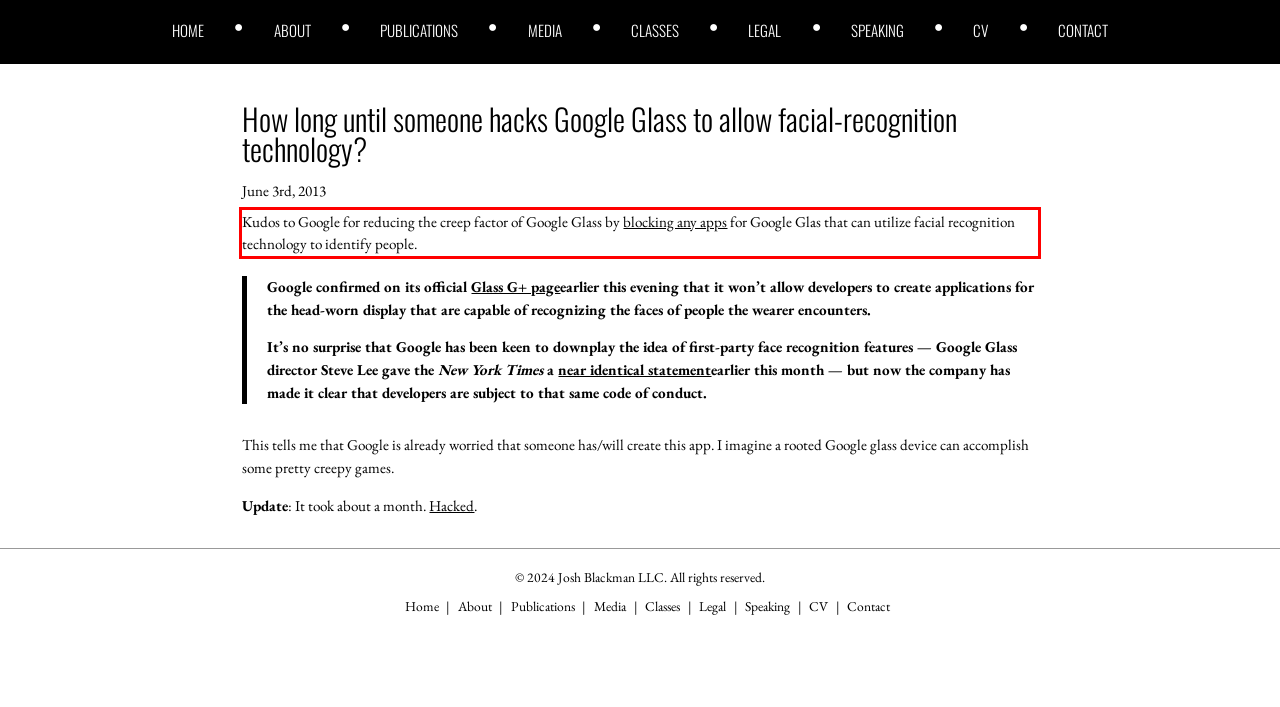Please look at the screenshot provided and find the red bounding box. Extract the text content contained within this bounding box.

Kudos to Google for reducing the creep factor of Google Glass by blocking any apps for Google Glas that can utilize facial recognition technology to identify people.